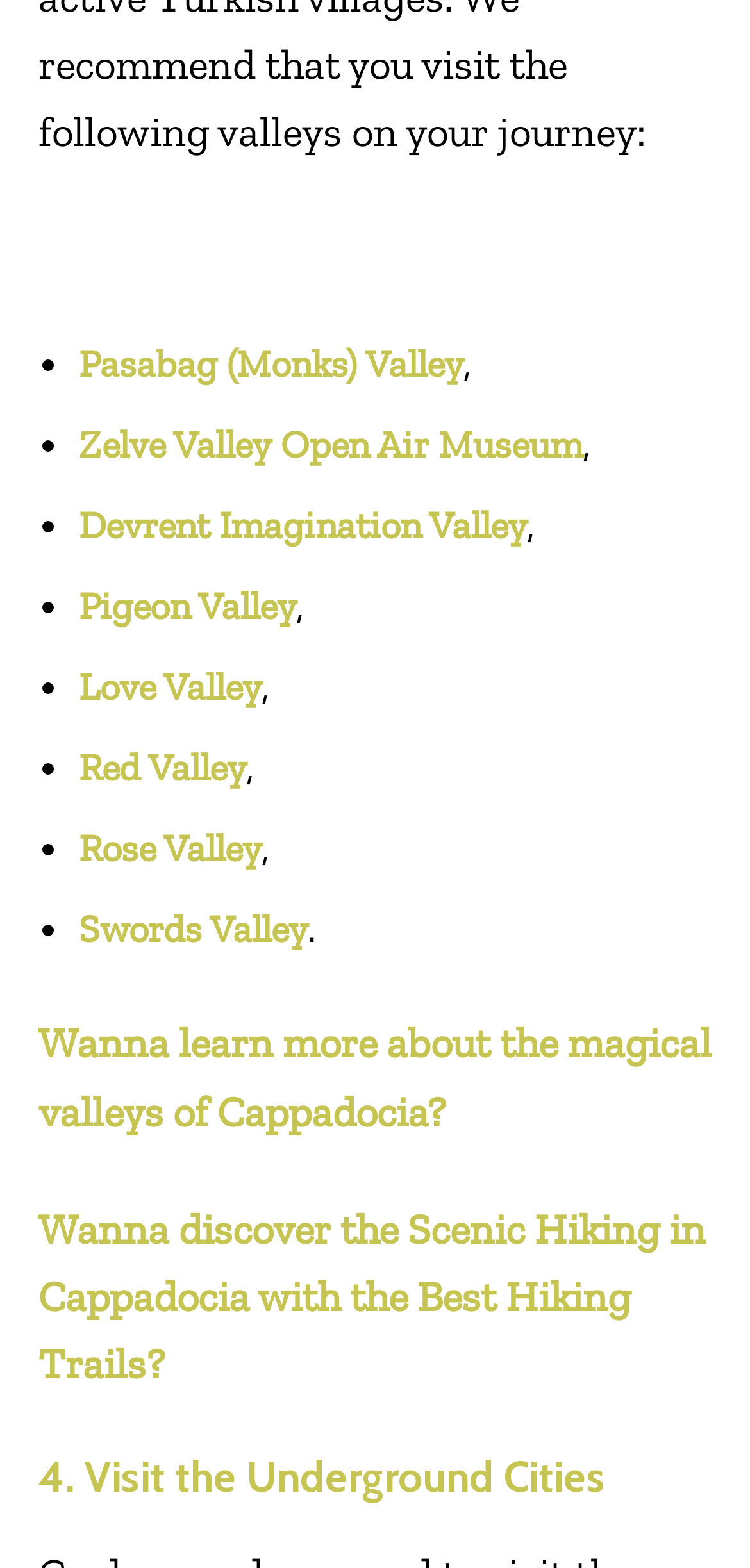Determine the bounding box coordinates for the area you should click to complete the following instruction: "Discover Scenic Hiking in Cappadocia with the Best Hiking Trails".

[0.051, 0.767, 0.941, 0.887]